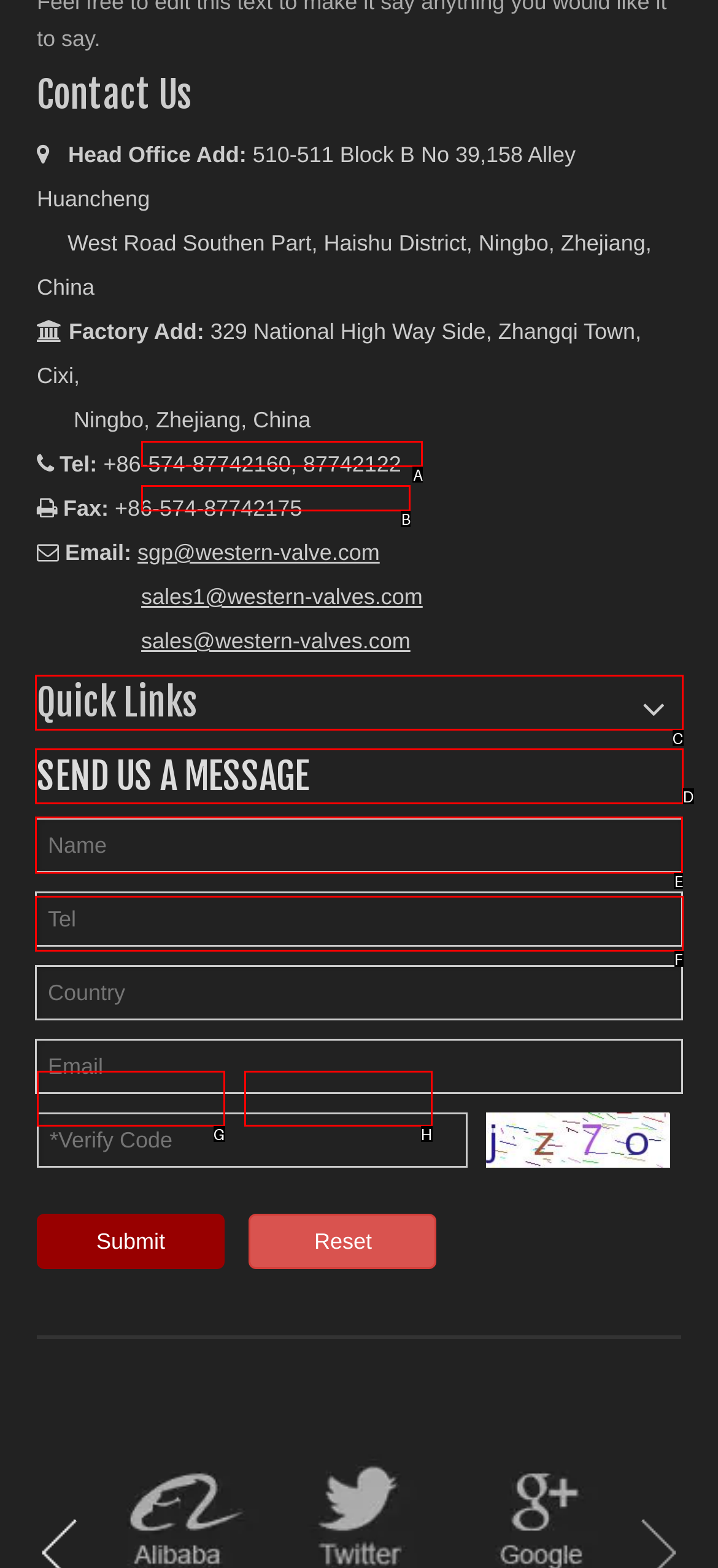Tell me which one HTML element you should click to complete the following task: Enter your name in the 'Name' field
Answer with the option's letter from the given choices directly.

E